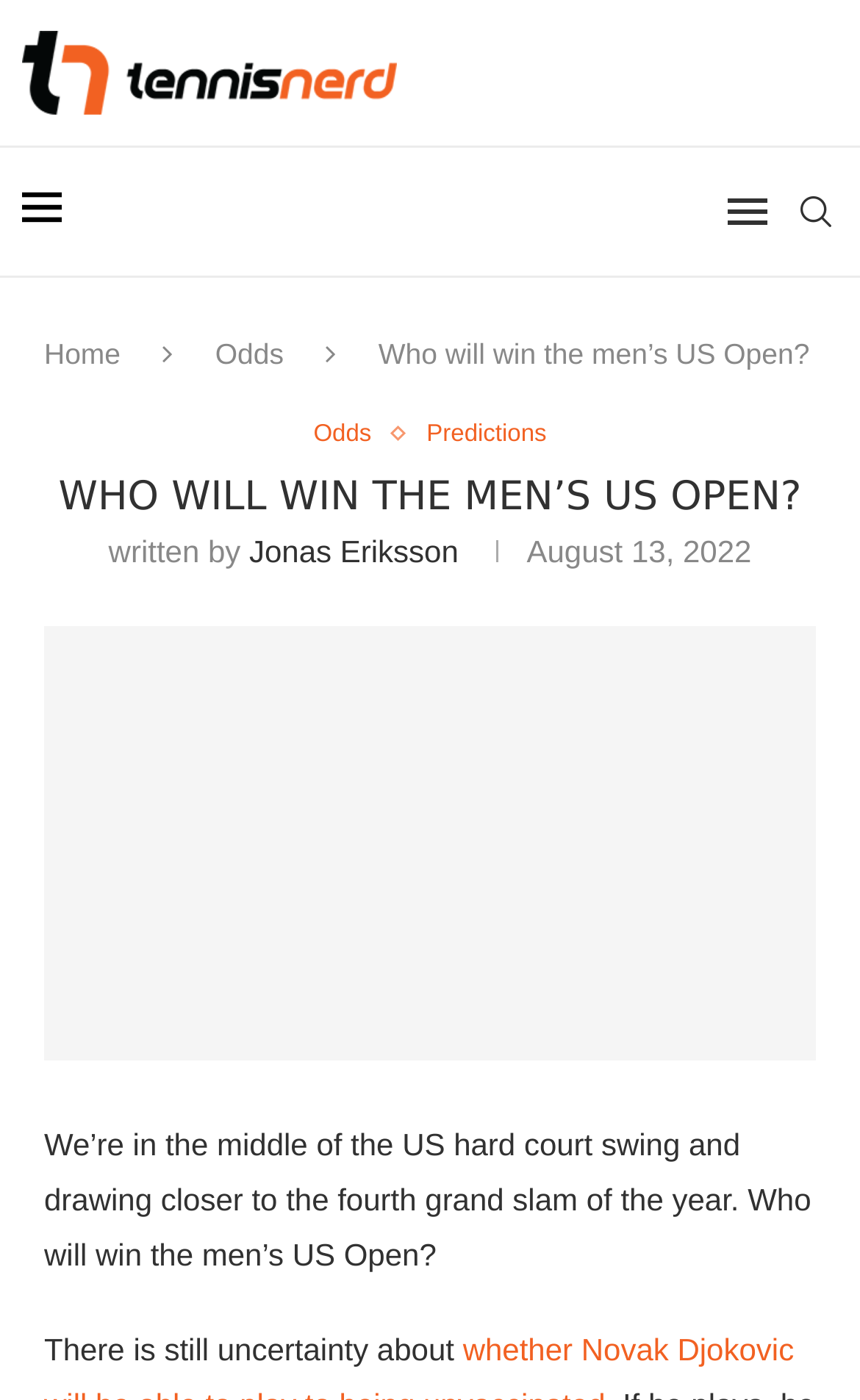Specify the bounding box coordinates of the element's region that should be clicked to achieve the following instruction: "go to home page". The bounding box coordinates consist of four float numbers between 0 and 1, in the format [left, top, right, bottom].

[0.051, 0.241, 0.14, 0.265]